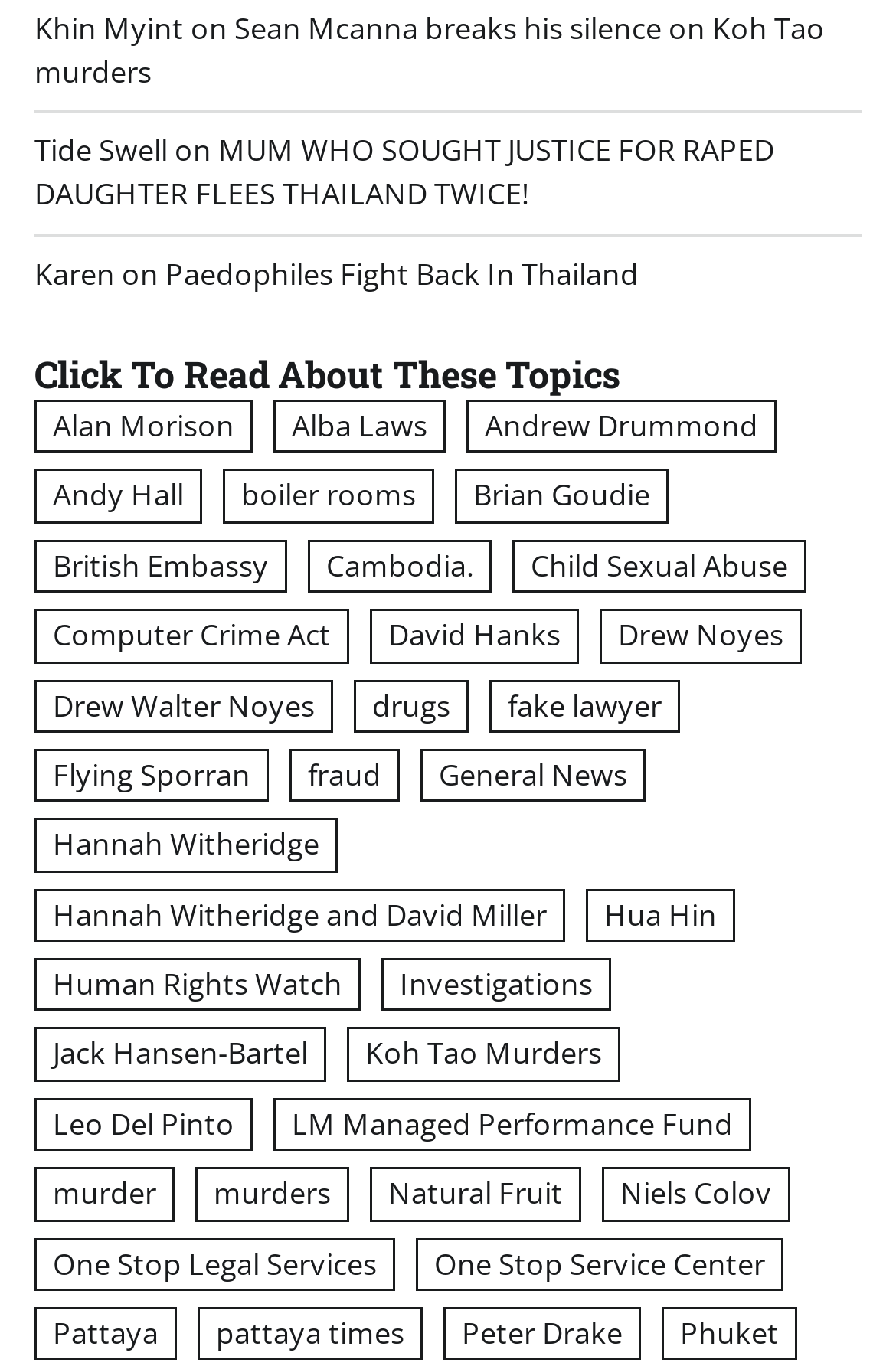Could you highlight the region that needs to be clicked to execute the instruction: "View 'Hannah Witheridge and David Miller' news"?

[0.038, 0.65, 0.631, 0.69]